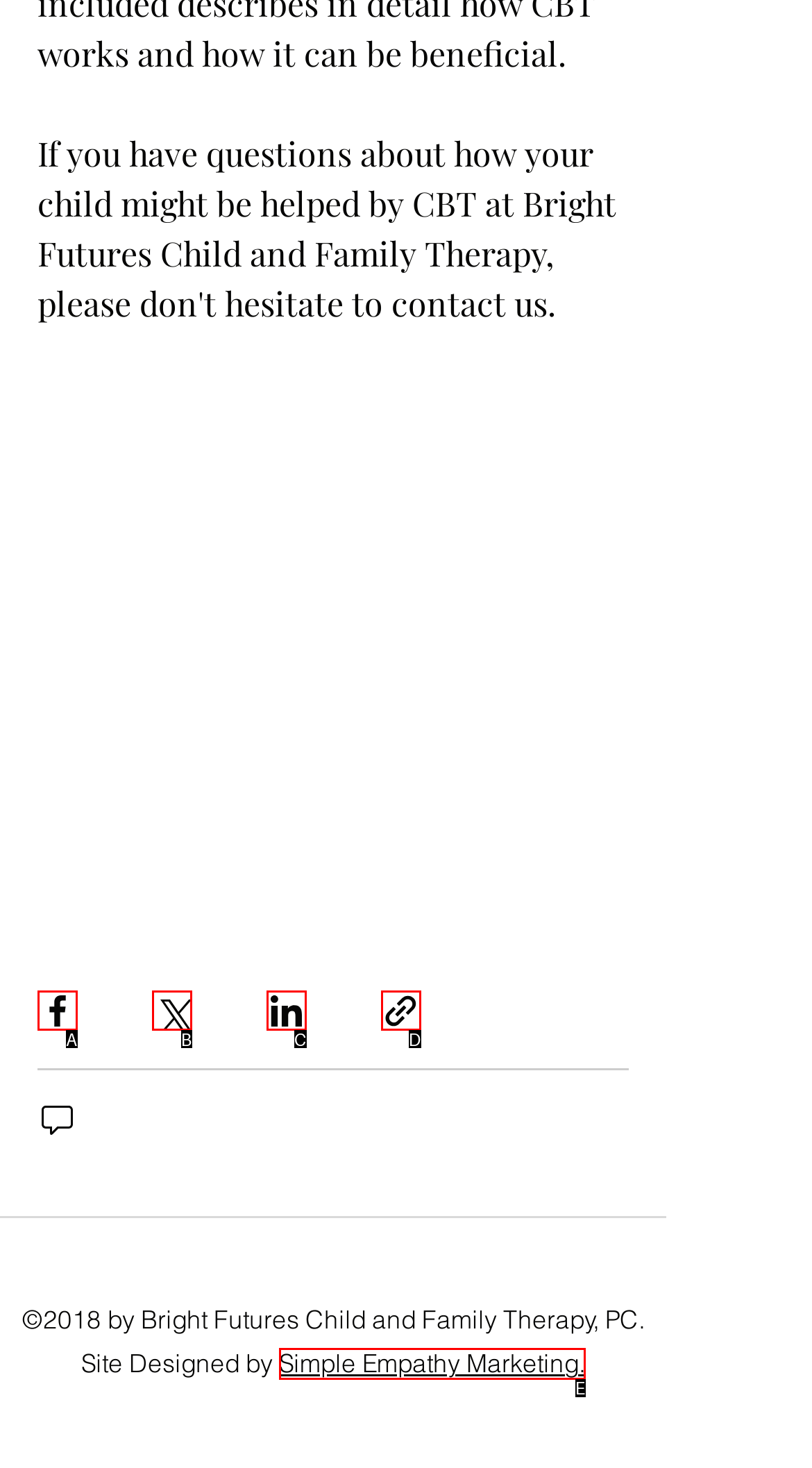Please identify the UI element that matches the description: Simple Empathy Marketing.
Respond with the letter of the correct option.

E